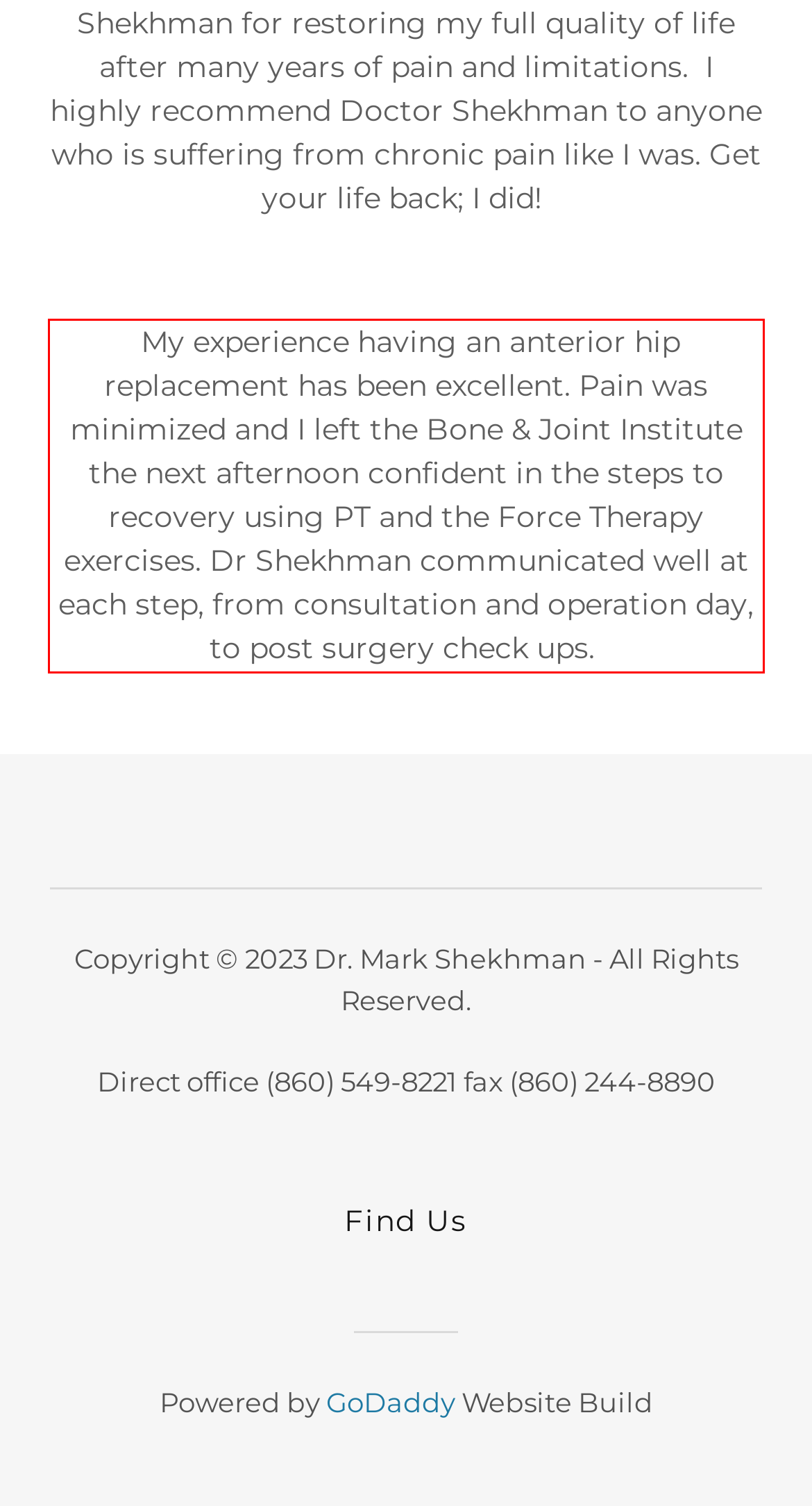Analyze the screenshot of the webpage that features a red bounding box and recognize the text content enclosed within this red bounding box.

My experience having an anterior hip replacement has been excellent. Pain was minimized and I left the Bone & Joint Institute the next afternoon confident in the steps to recovery using PT and the Force Therapy exercises. Dr Shekhman communicated well at each step, from consultation and operation day, to post surgery check ups.